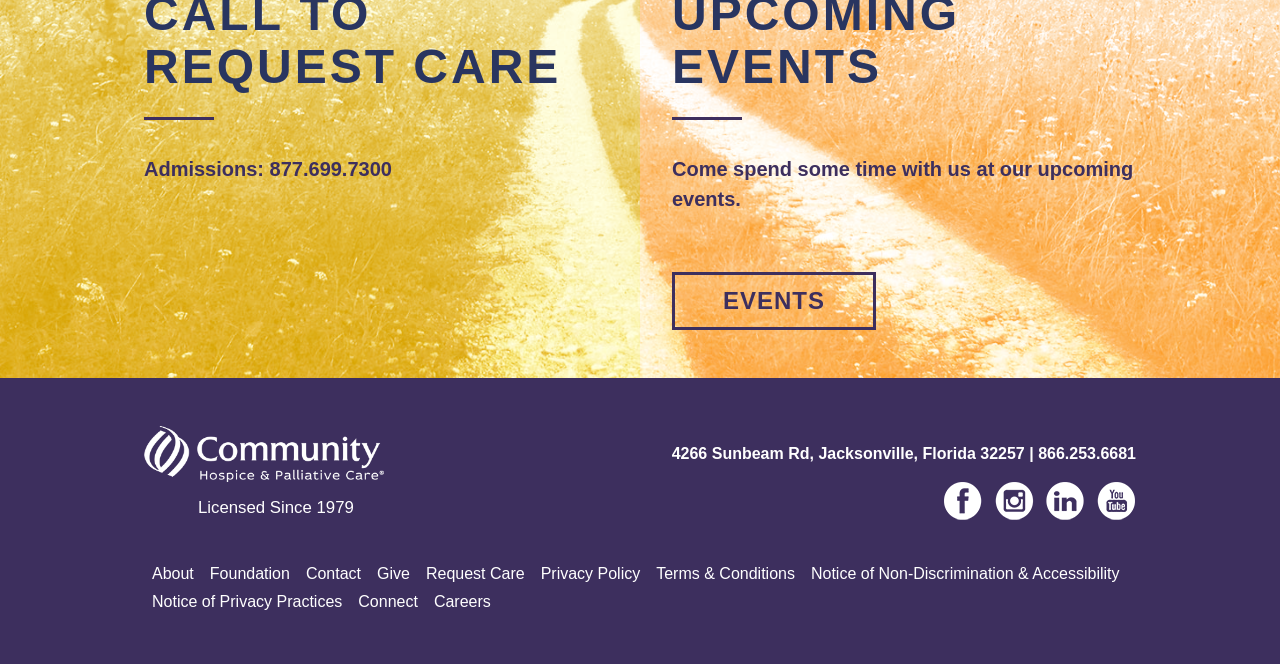Based on the description "name="EMAIL" placeholder="Your email address"", find the bounding box of the specified UI element.

None